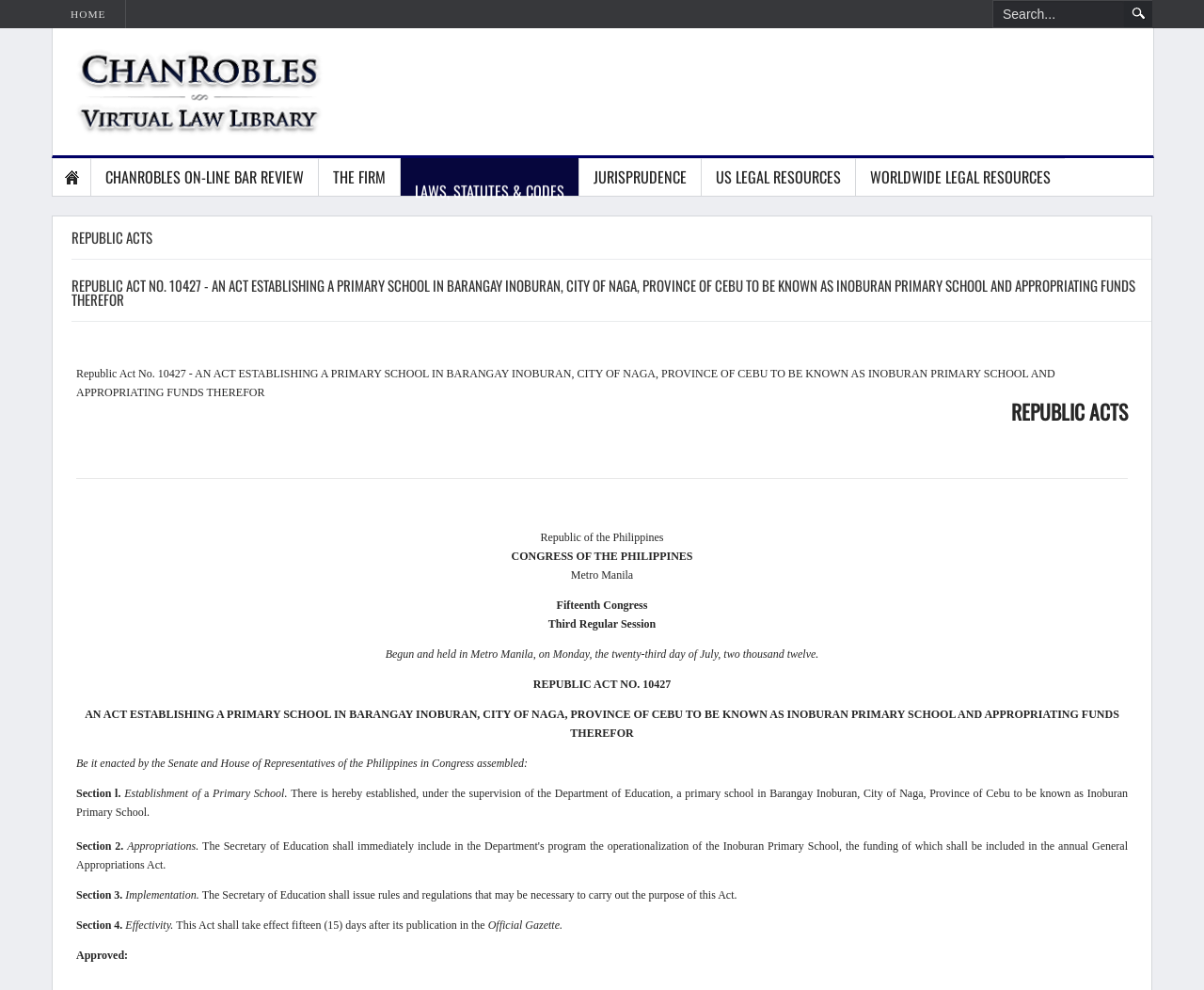What is the province where the primary school is located?
Please answer the question with as much detail and depth as you can.

The answer can be found in the text of the webpage, specifically in the section that states 'There is hereby established, under the supervision of the Department of Education, a primary school in Barangay Inoburan, City of Naga, Province of Cebu to be known as Inoburan Primary School.'